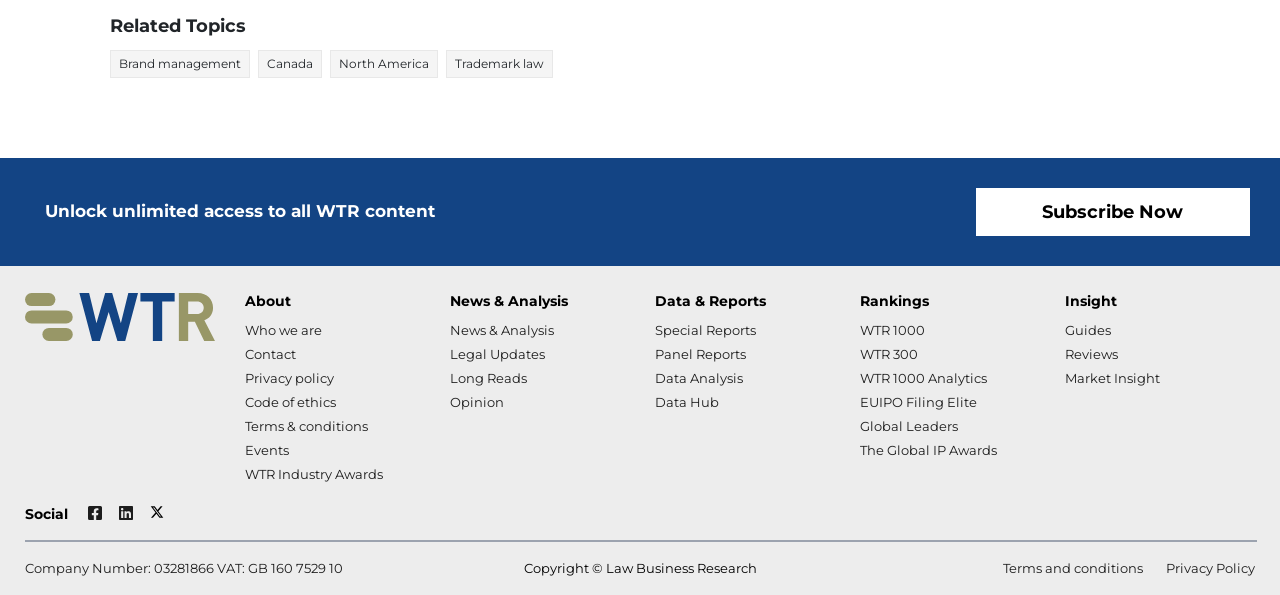Determine the bounding box coordinates of the clickable area required to perform the following instruction: "Click on the 'Subscribe Now' button". The coordinates should be represented as four float numbers between 0 and 1: [left, top, right, bottom].

[0.762, 0.316, 0.977, 0.396]